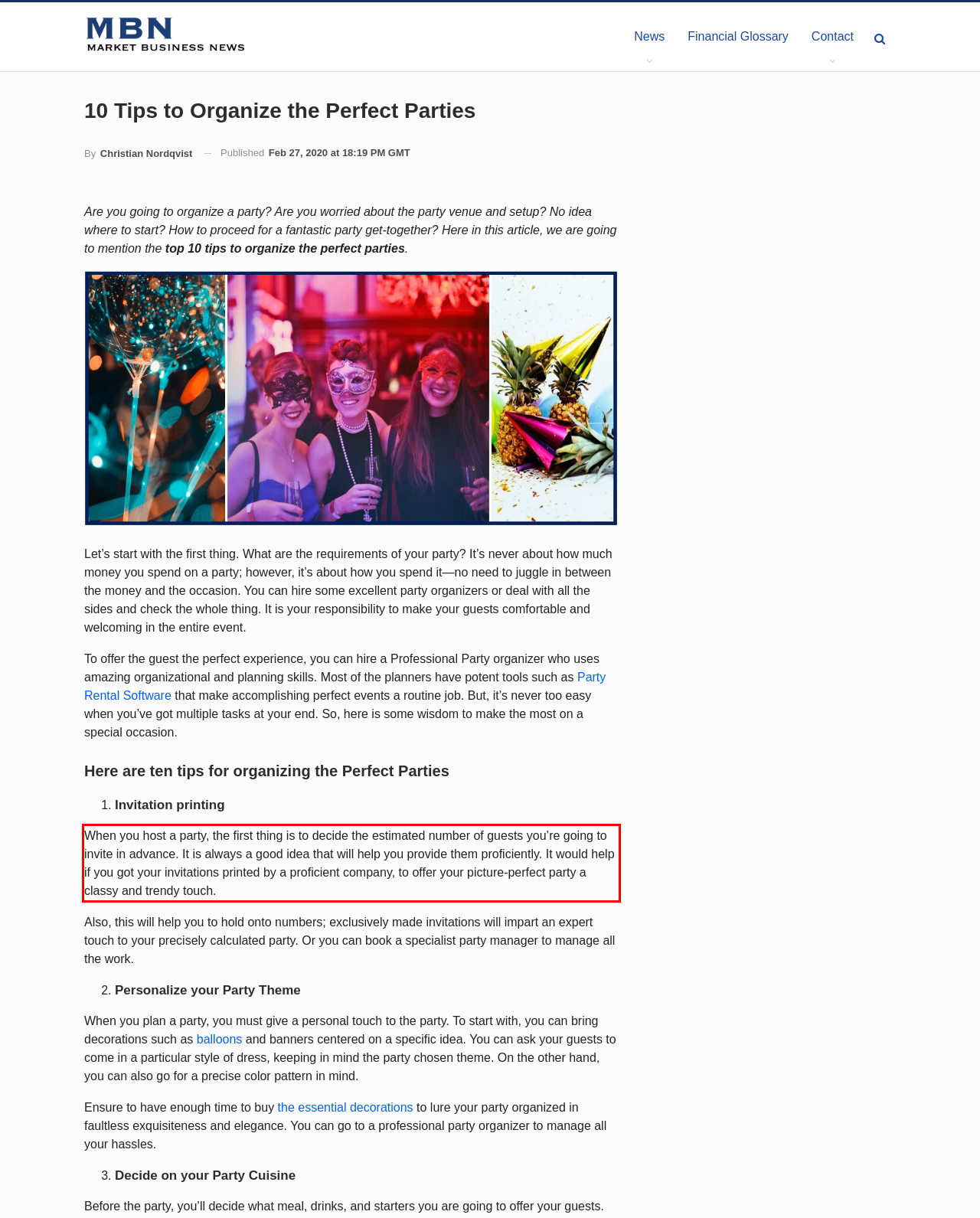Analyze the screenshot of a webpage where a red rectangle is bounding a UI element. Extract and generate the text content within this red bounding box.

When you host a party, the first thing is to decide the estimated number of guests you’re going to invite in advance. It is always a good idea that will help you provide them proficiently. It would help if you got your invitations printed by a proficient company, to offer your picture-perfect party a classy and trendy touch.